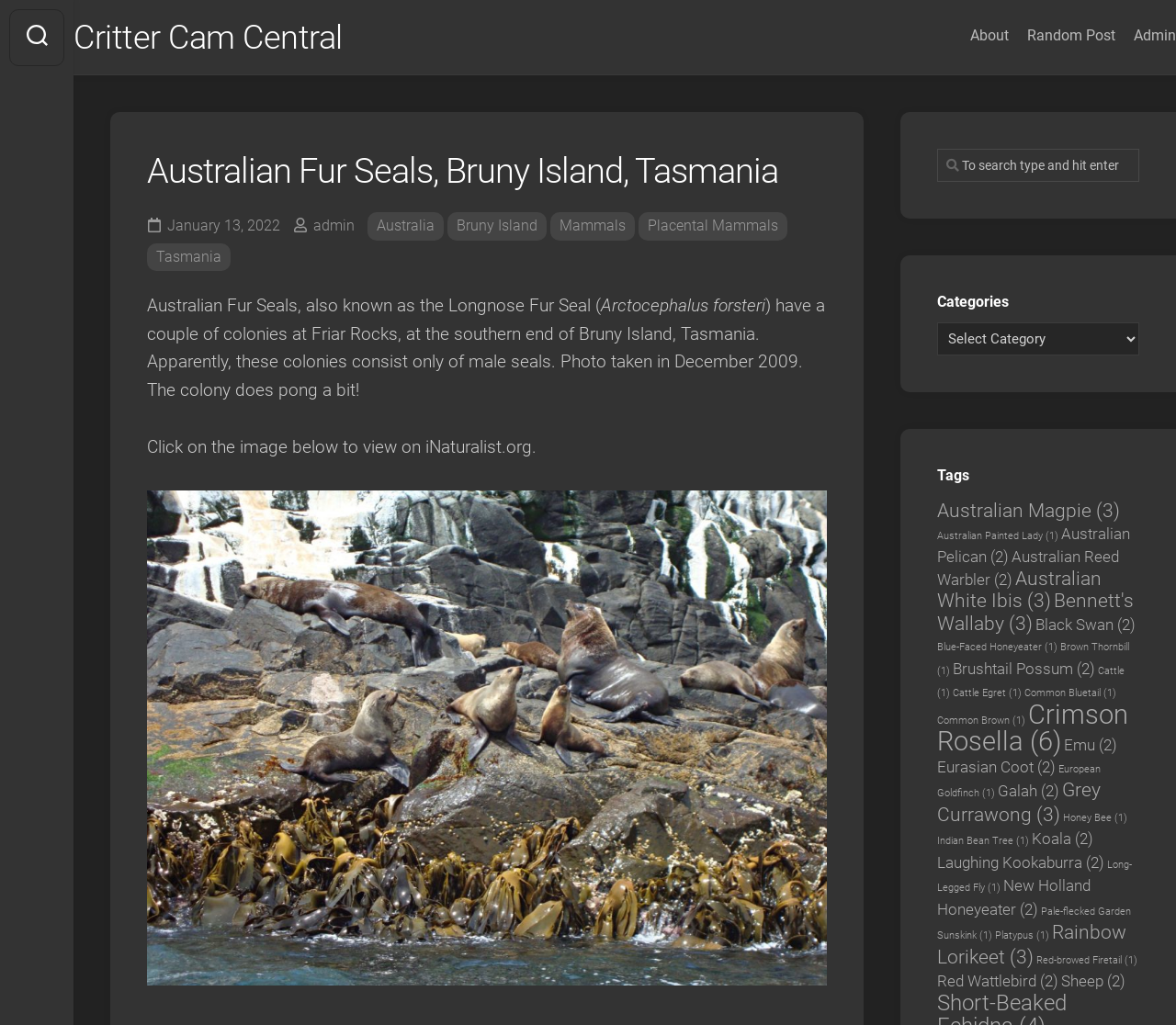What is the name of the website?
Provide an in-depth and detailed answer to the question.

The name of the website is Critter Cam Central, which is mentioned in the link at the top of the webpage.